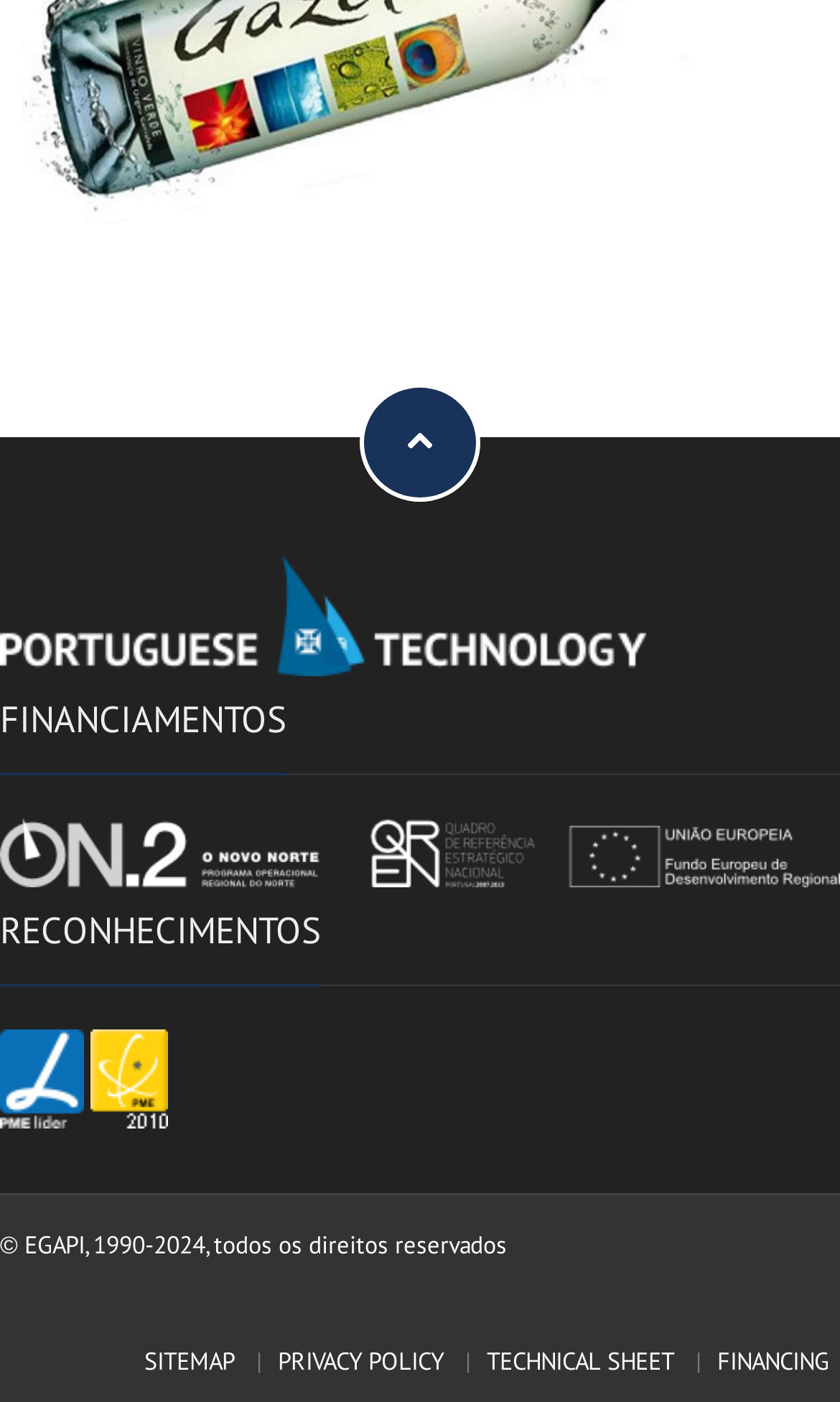Answer in one word or a short phrase: 
What is the copyright information on the page?

EGAPI, 1990-2024, all rights reserved